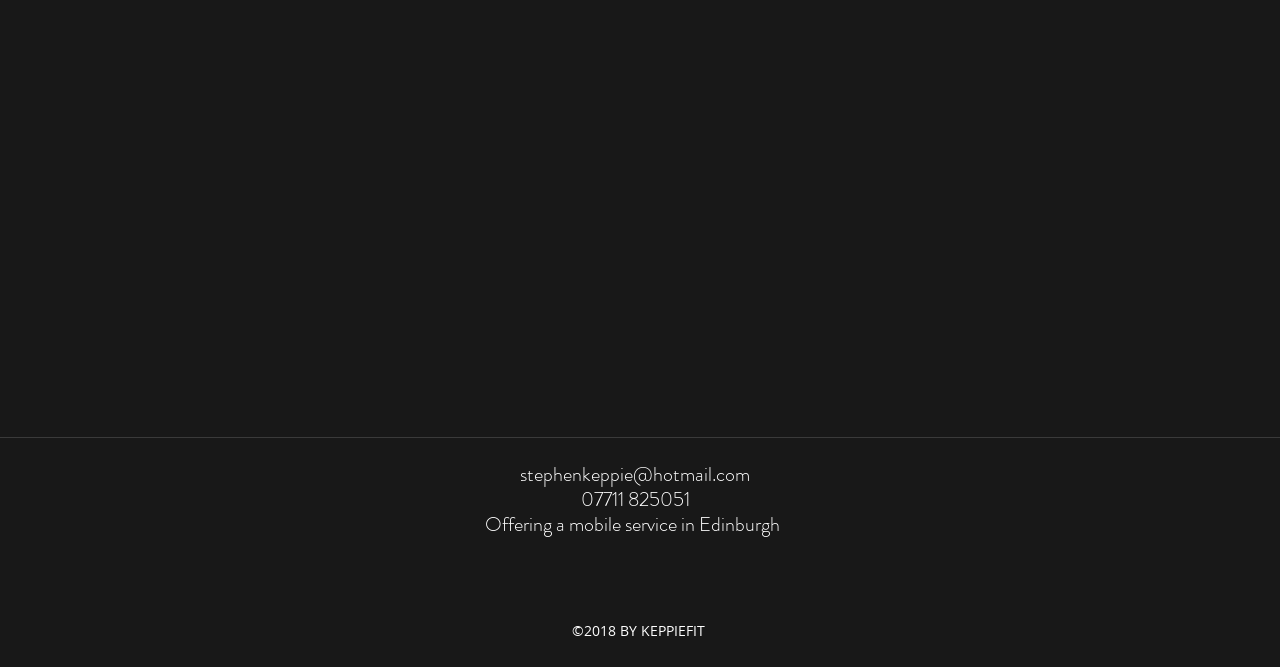What is the year of copyright?
Using the image, give a concise answer in the form of a single word or short phrase.

2018